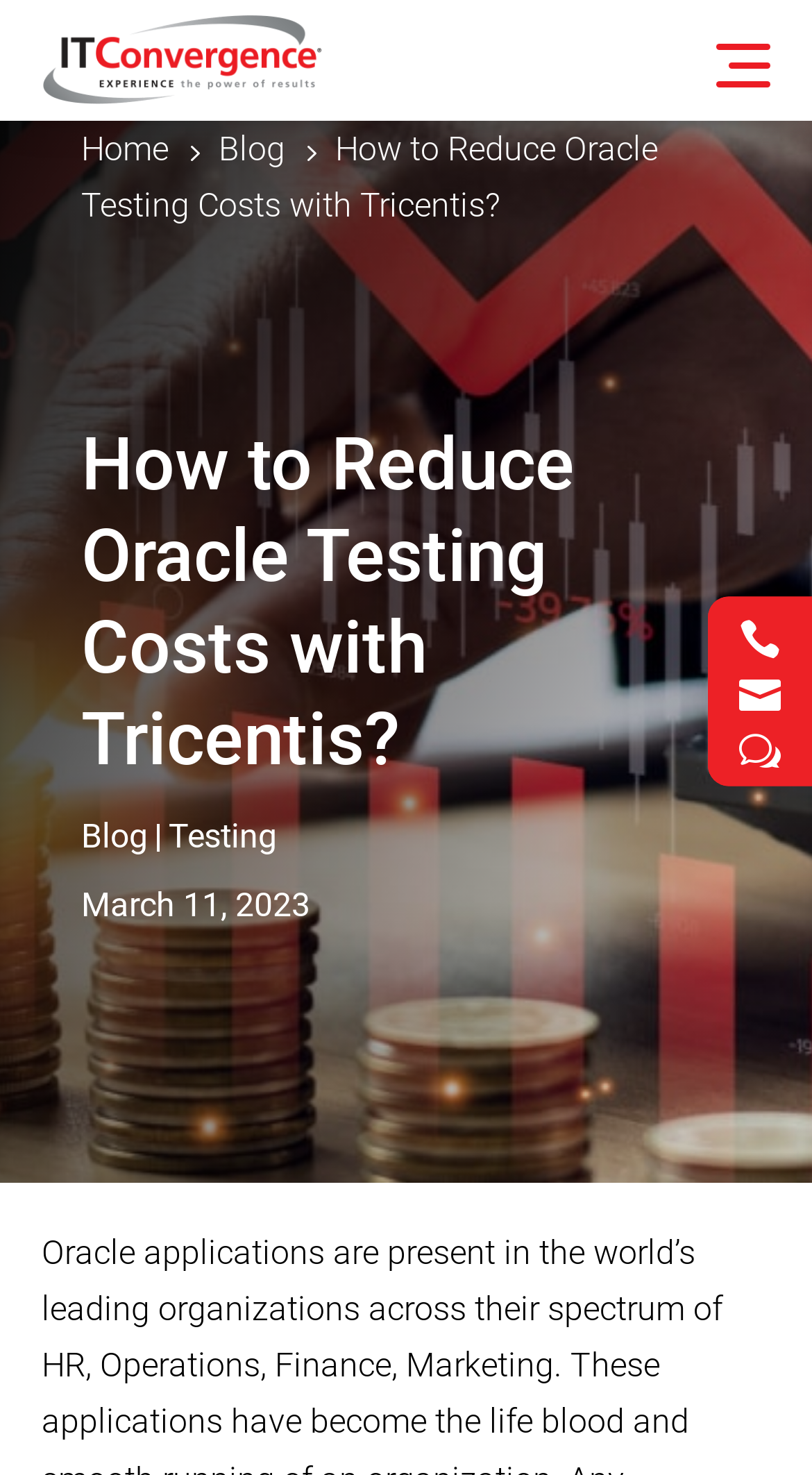What is the title of the blog post?
Kindly offer a detailed explanation using the data available in the image.

The title of the blog post is 'How to Reduce Oracle Testing Costs with Tricentis?' which is a heading element located in the middle of the webpage.